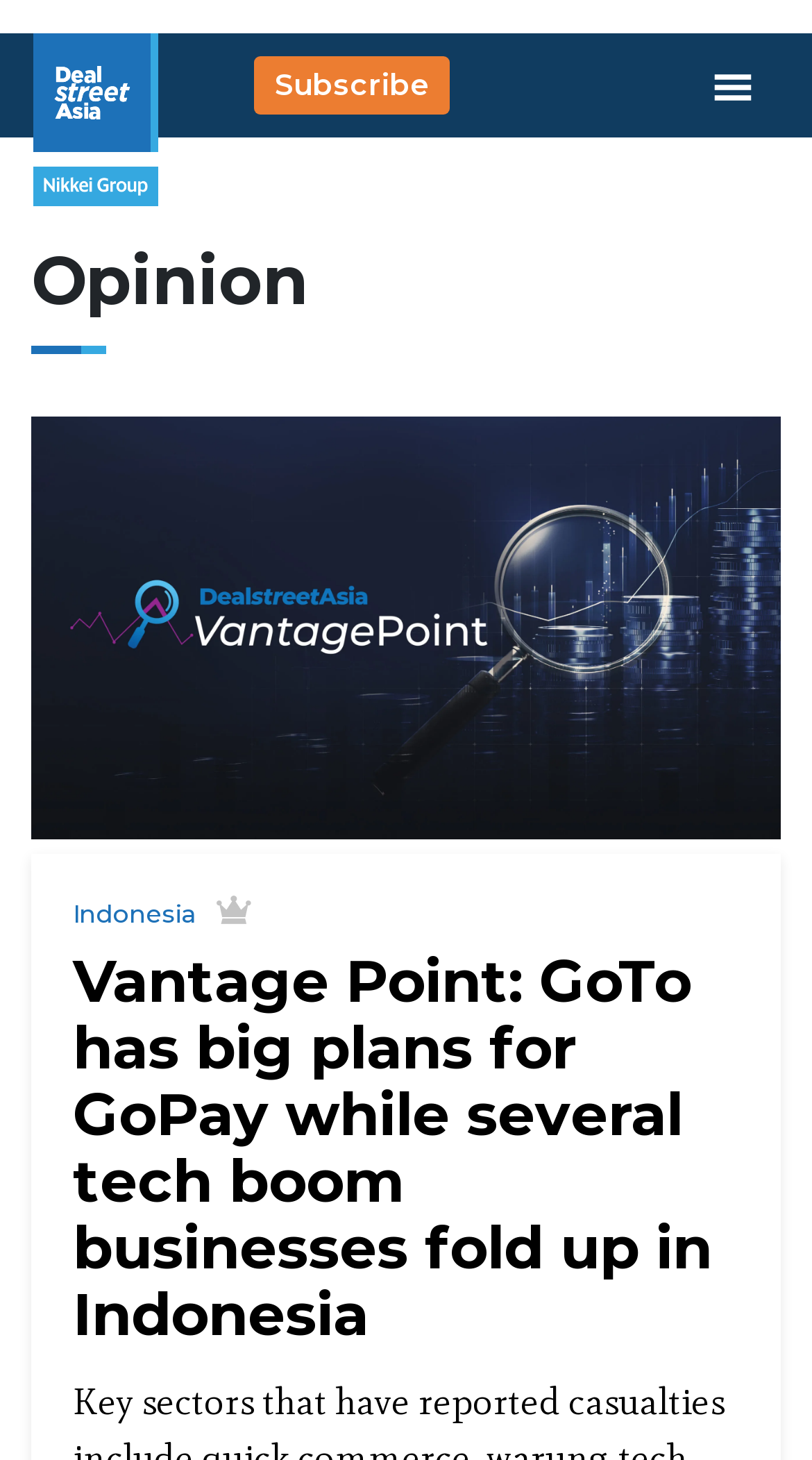What is the location mentioned in the article title?
Give a one-word or short phrase answer based on the image.

Indonesia